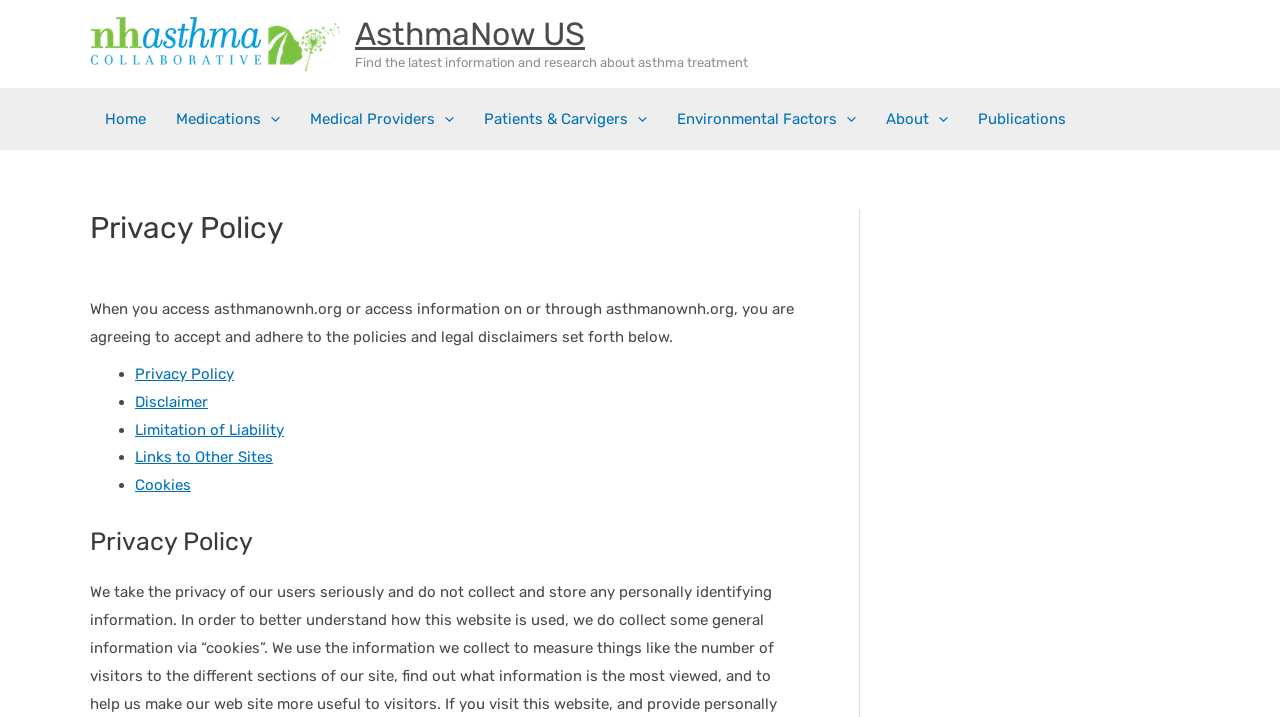How many images are there in the navigation bar?
Based on the image, answer the question in a detailed manner.

The images in the navigation bar can be found next to each of the navigation links. There are 7 images in total, one for each of the links 'Home', 'Medications', 'Medical Providers', 'Patients & Carvigers', 'Environmental Factors', 'About', and 'Publications'.